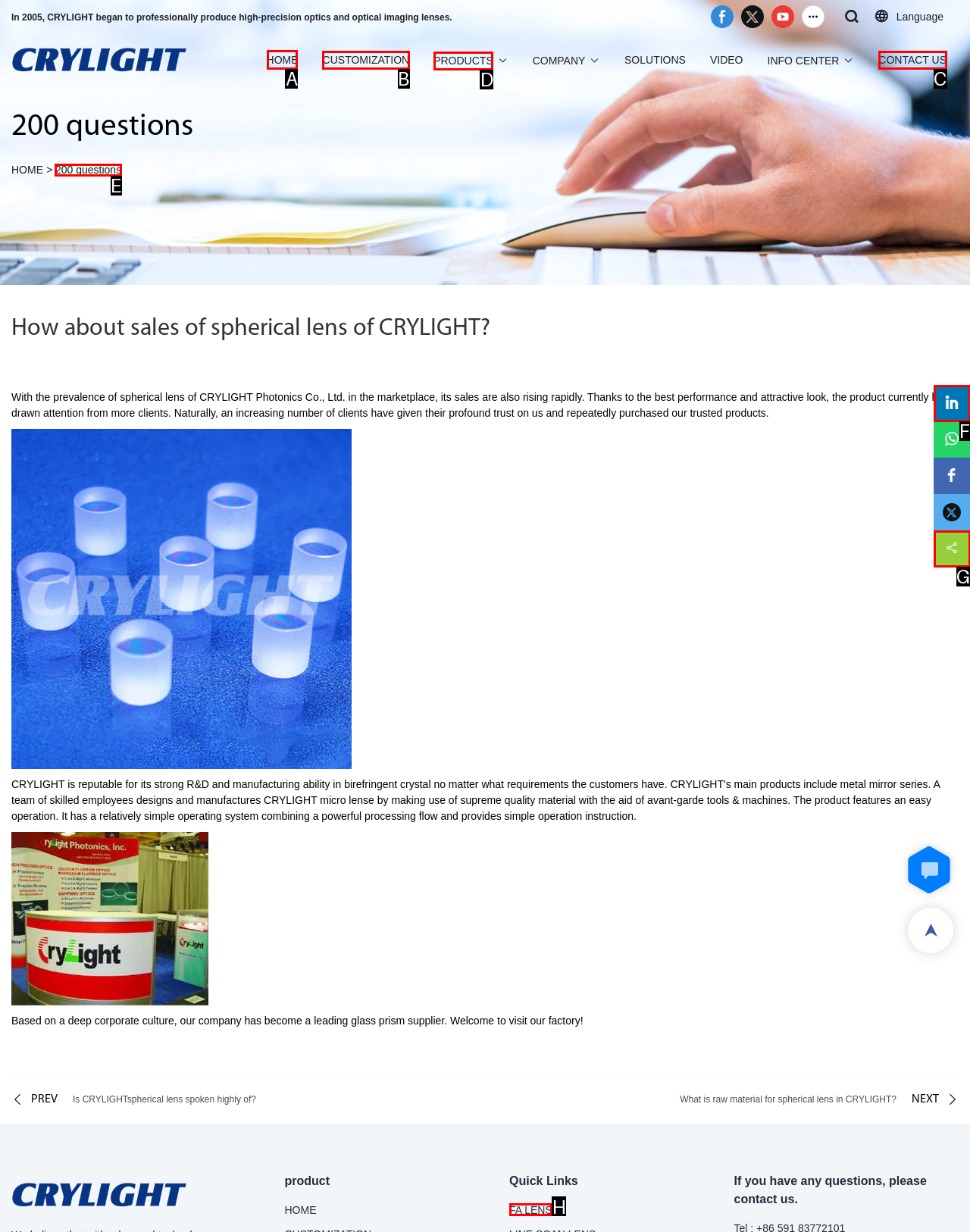Tell me which letter corresponds to the UI element that will allow you to Go to the HOME page. Answer with the letter directly.

A